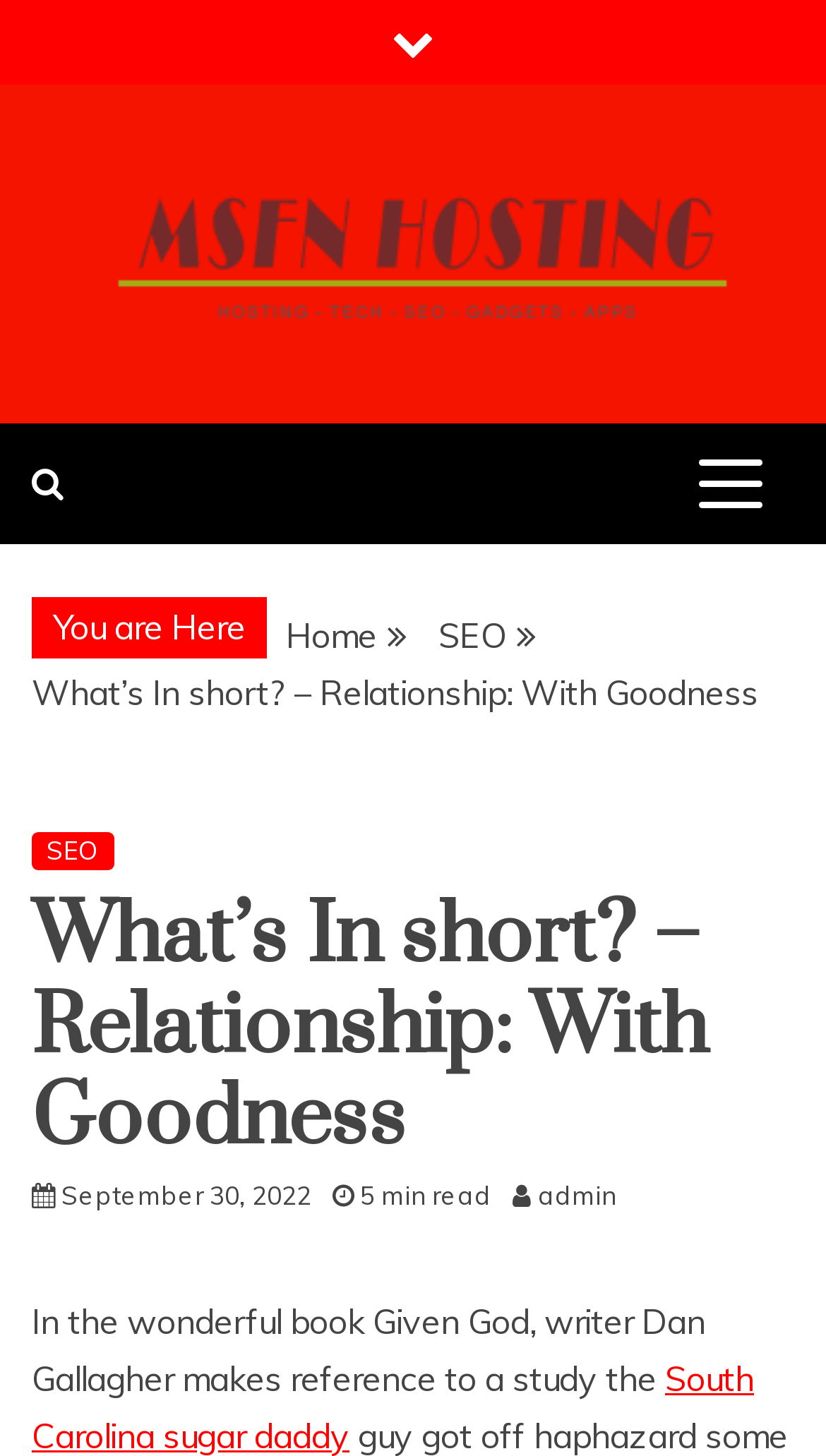Determine the bounding box coordinates for the clickable element required to fulfill the instruction: "Expand the primary menu". Provide the coordinates as four float numbers between 0 and 1, i.e., [left, top, right, bottom].

[0.821, 0.298, 0.949, 0.367]